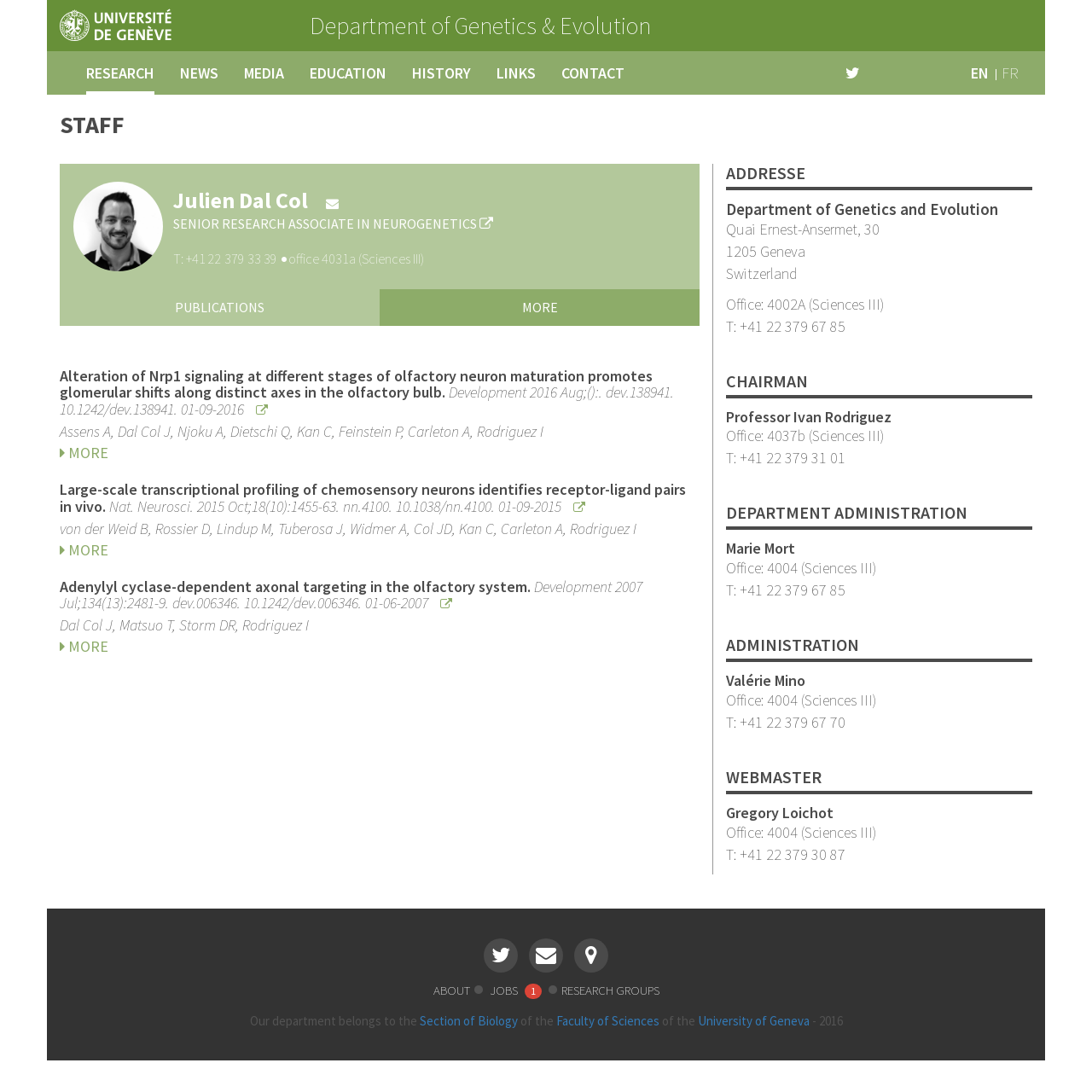Identify the bounding box coordinates for the region to click in order to carry out this instruction: "Click the 'RESEARCH' link". Provide the coordinates using four float numbers between 0 and 1, formatted as [left, top, right, bottom].

[0.067, 0.048, 0.153, 0.087]